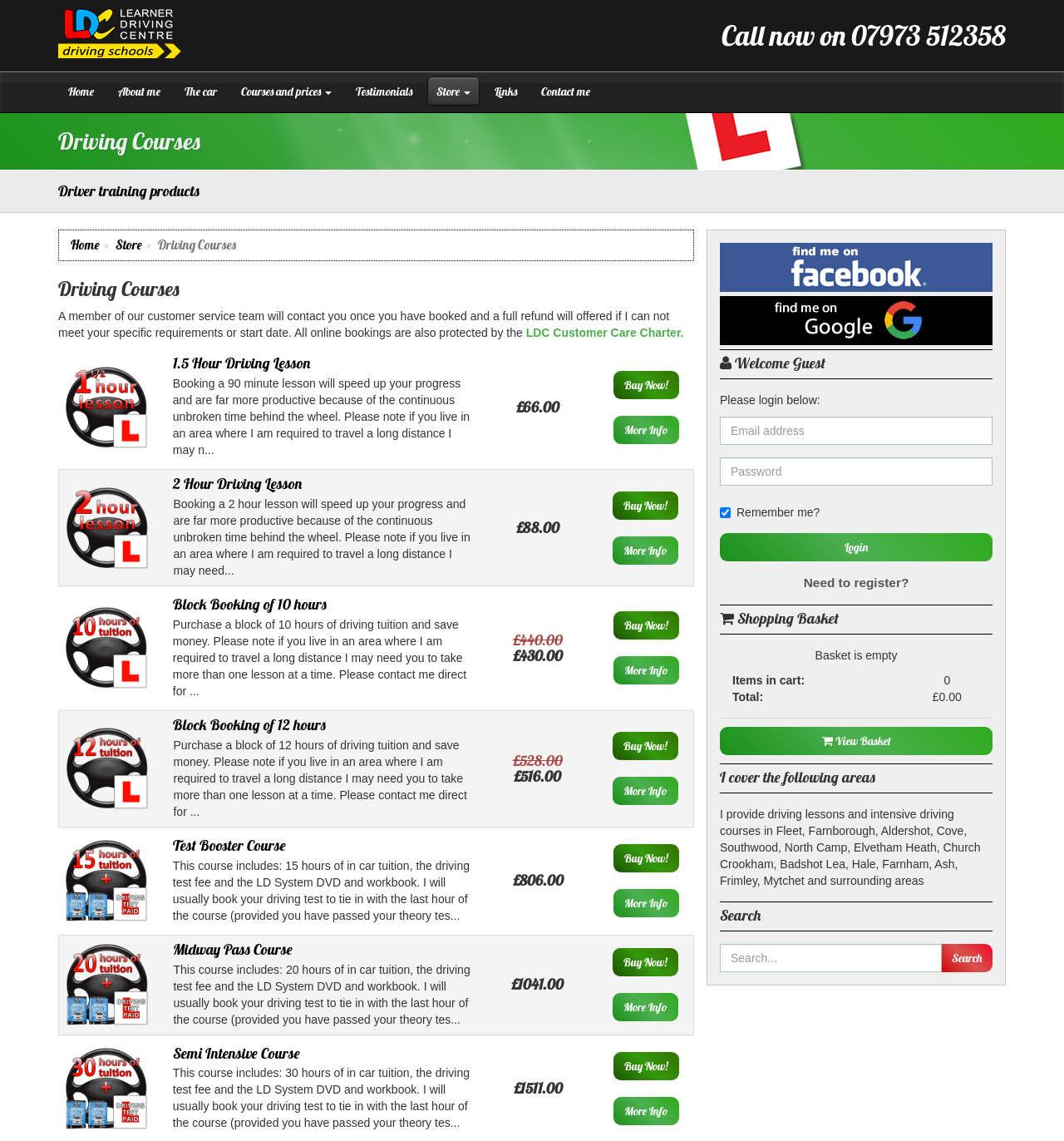Respond to the question below with a single word or phrase:
What is the phone number to call for driving lessons?

07973 512358